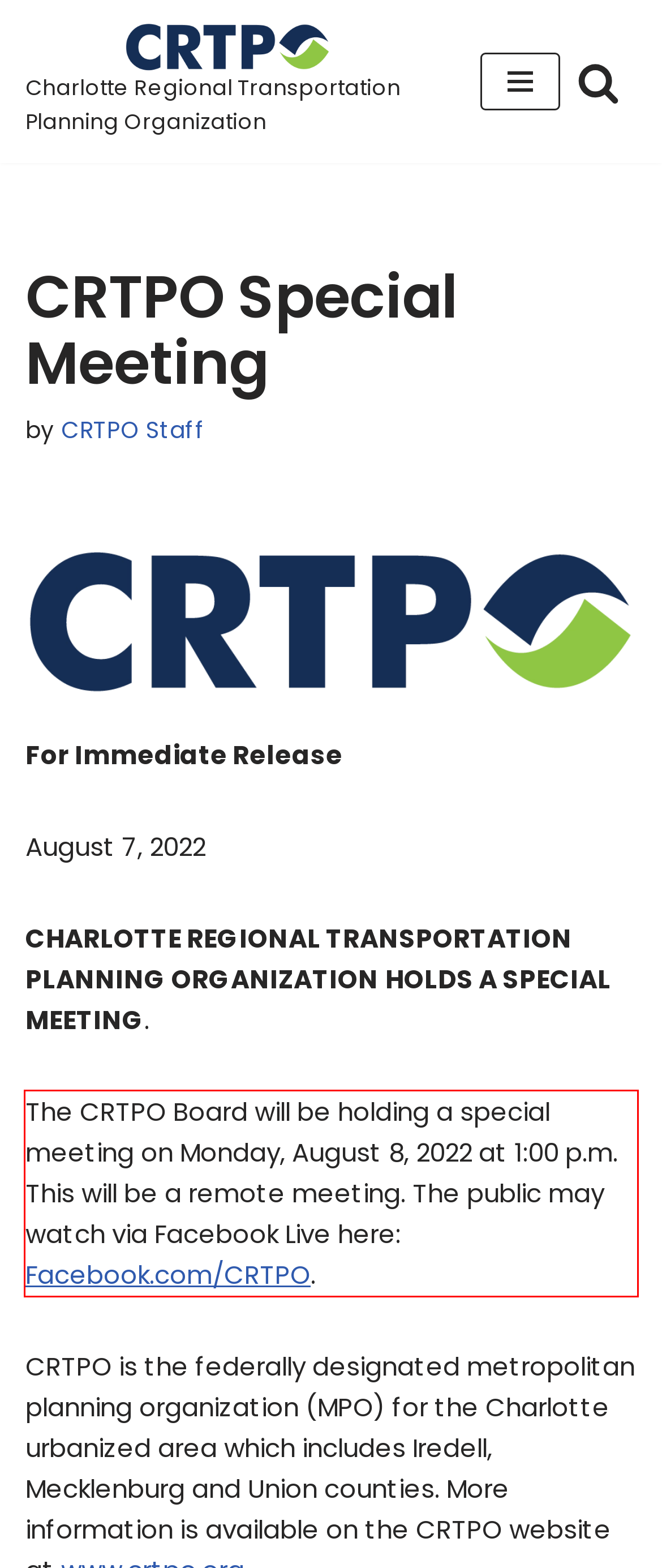You have a screenshot of a webpage with a red bounding box. Identify and extract the text content located inside the red bounding box.

The CRTPO Board will be holding a special meeting on Monday, August 8, 2022 at 1:00 p.m. This will be a remote meeting. The public may watch via Facebook Live here: Facebook.com/CRTPO.